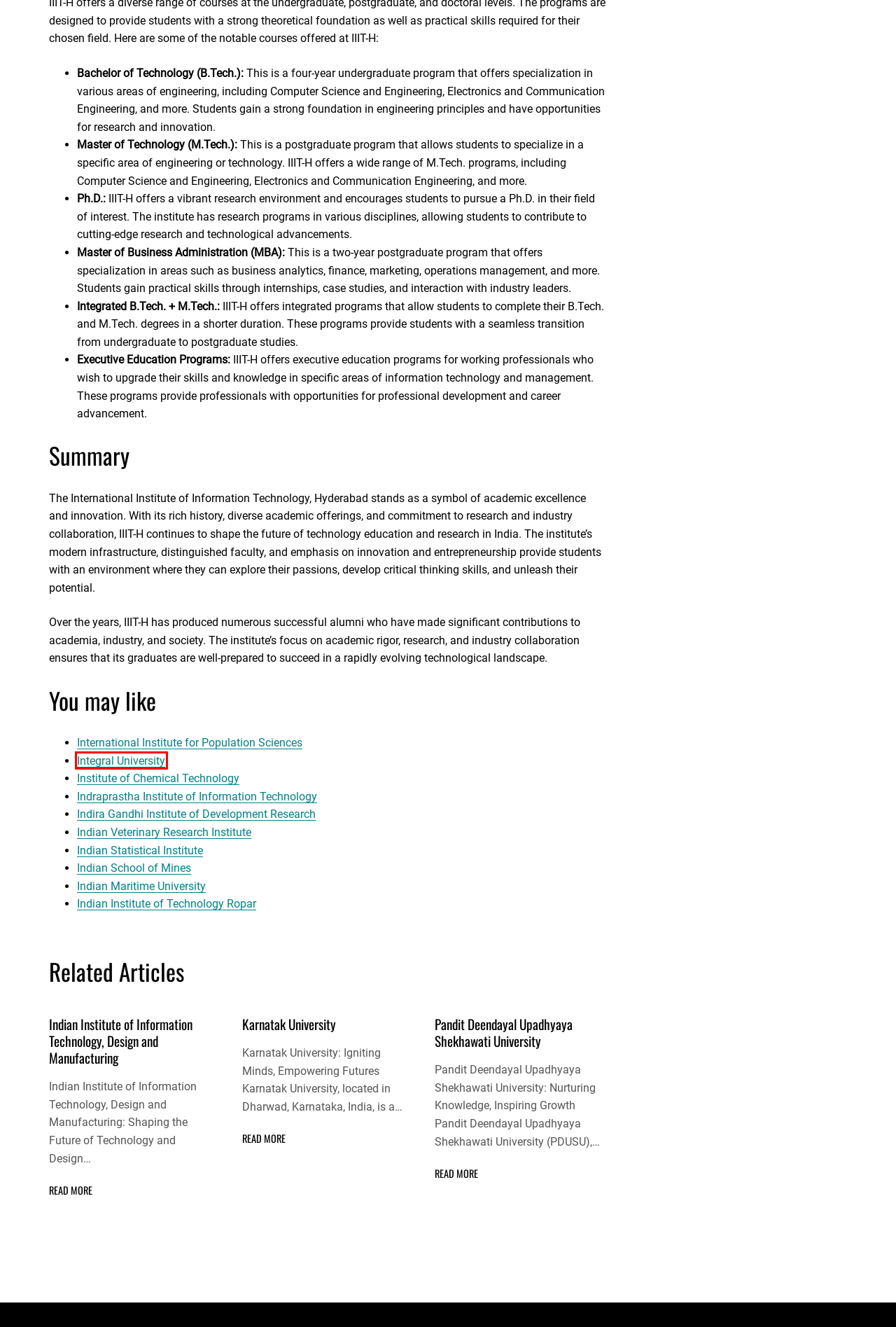You are provided with a screenshot of a webpage highlighting a UI element with a red bounding box. Choose the most suitable webpage description that matches the new page after clicking the element in the bounding box. Here are the candidates:
A. Indian School of Mines – Top Universities in India
B. Indian Institute of Technology Ropar – Top Universities in India
C. Indian Veterinary Research Institute – Top Universities in India
D. Institute of Chemical Technology – Top Universities in India
E. Indian Statistical Institute – Top Universities in India
F. Indraprastha Institute of Information Technology – Top Universities in India
G. Integral University – Top Universities in India
H. International Institute for Population Sciences – Top Universities in India

G